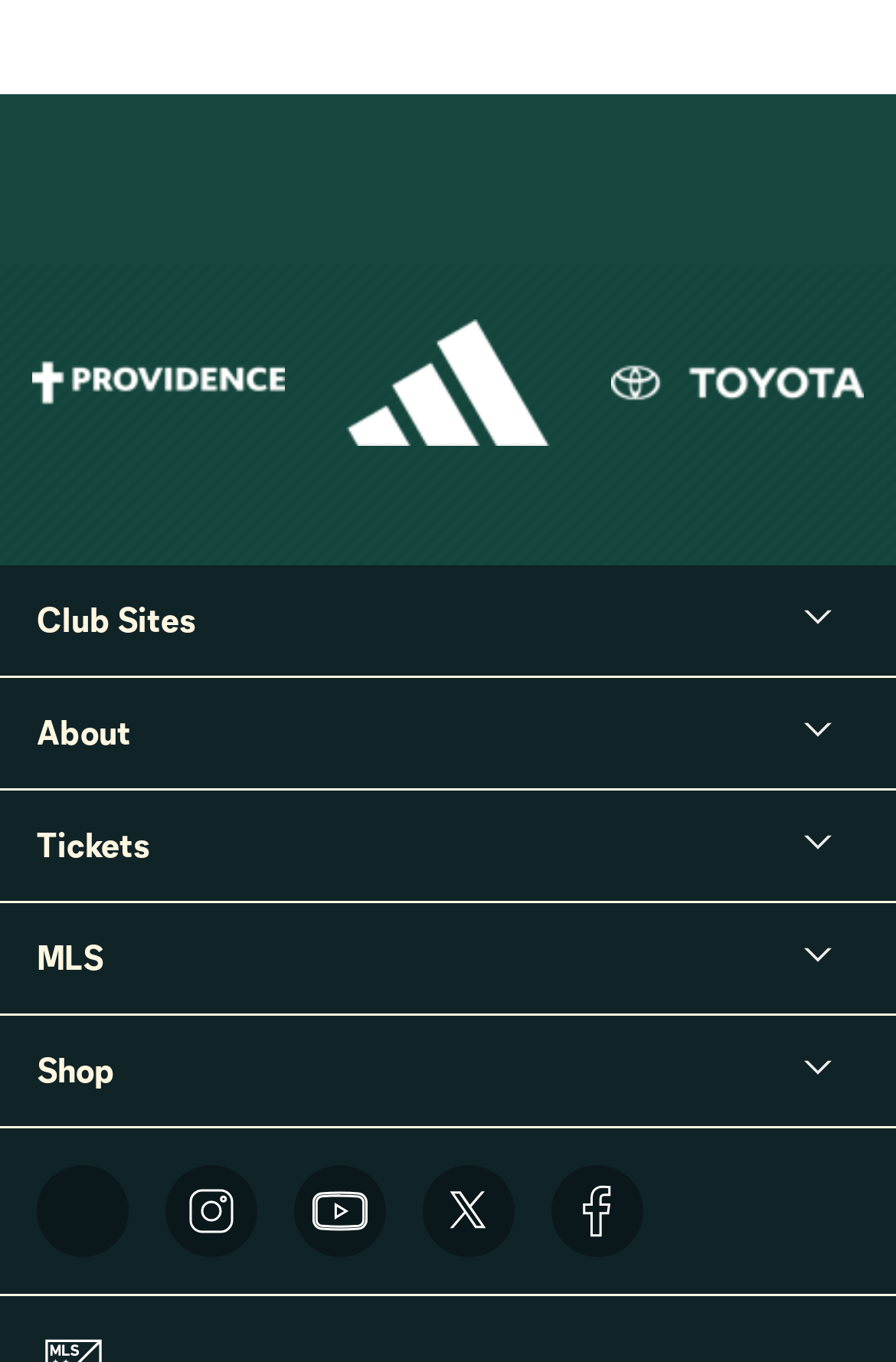Identify the bounding box coordinates of the region that needs to be clicked to carry out this instruction: "Click on Providence link". Provide these coordinates as four float numbers ranging from 0 to 1, i.e., [left, top, right, bottom].

[0.036, 0.303, 0.318, 0.332]